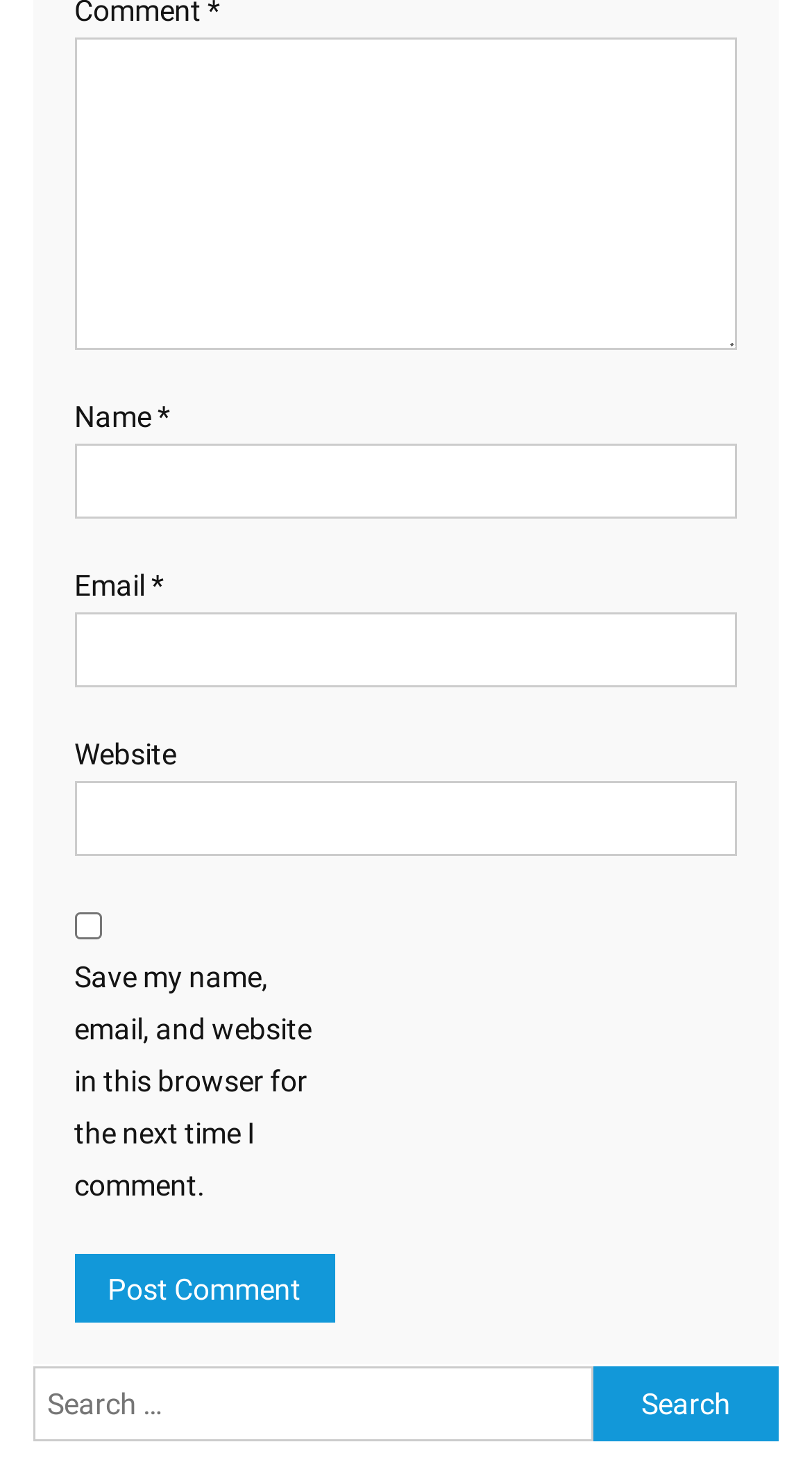Please identify the bounding box coordinates for the region that you need to click to follow this instruction: "Input your email".

[0.091, 0.418, 0.909, 0.469]